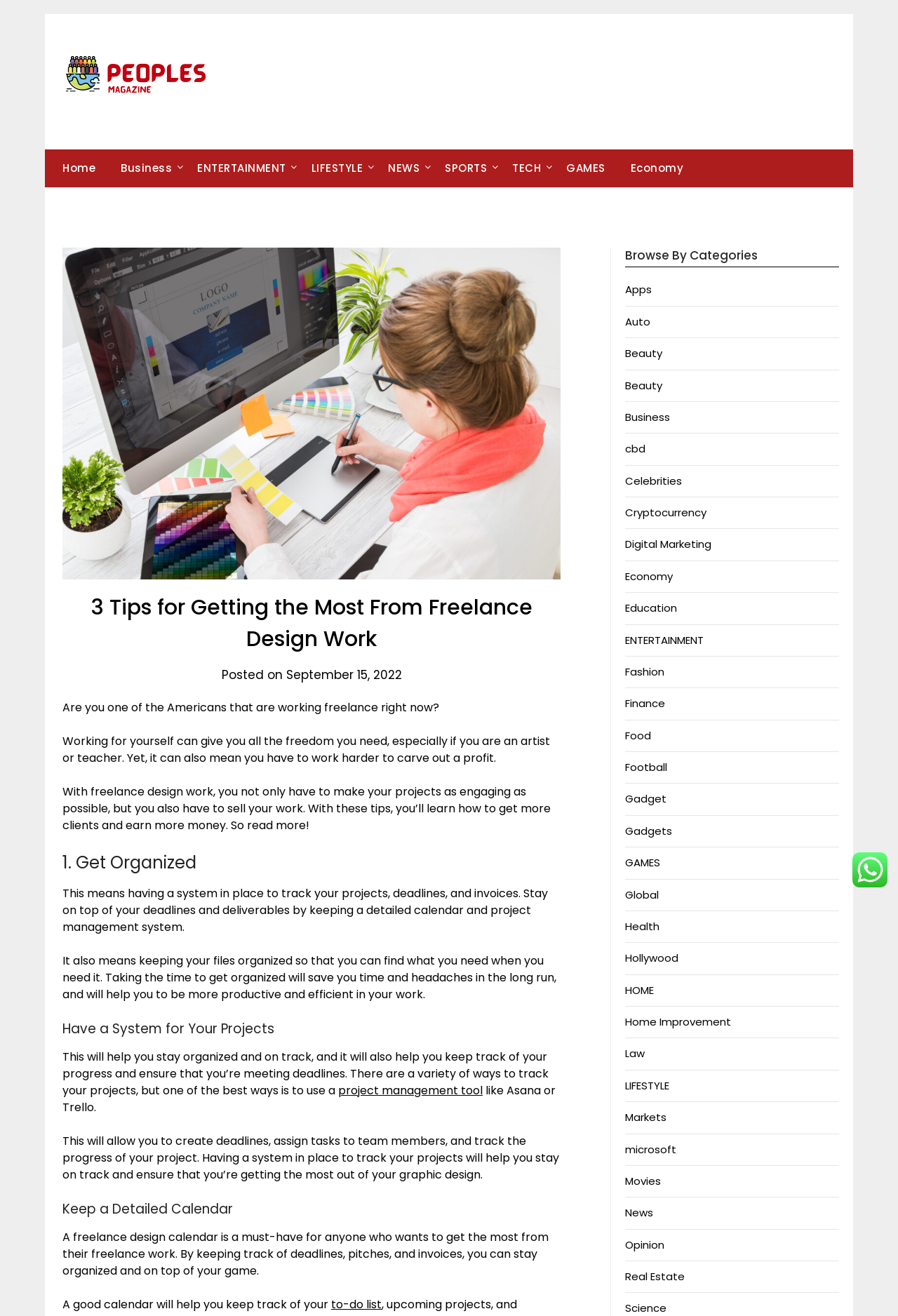Specify the bounding box coordinates of the area that needs to be clicked to achieve the following instruction: "Learn more about 'project management tool'".

[0.377, 0.822, 0.538, 0.835]